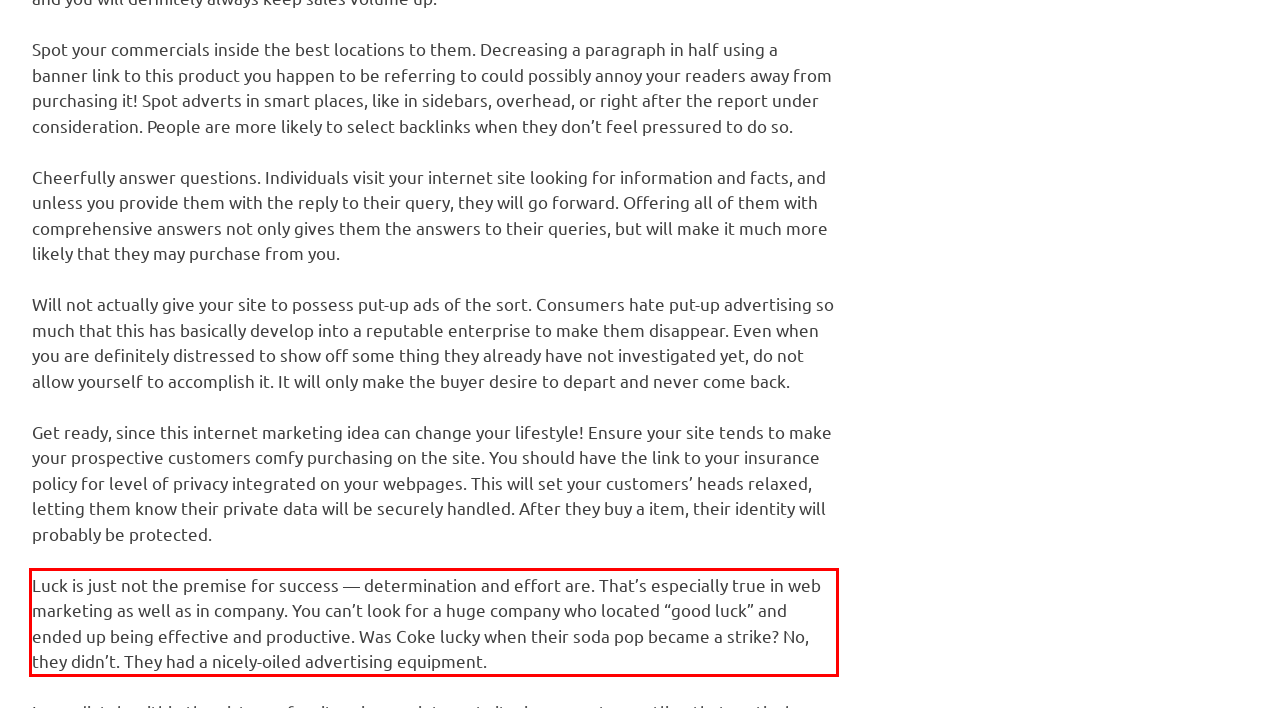Within the screenshot of the webpage, locate the red bounding box and use OCR to identify and provide the text content inside it.

Luck is just not the premise for success — determination and effort are. That’s especially true in web marketing as well as in company. You can’t look for a huge company who located “good luck” and ended up being effective and productive. Was Coke lucky when their soda pop became a strike? No, they didn’t. They had a nicely-oiled advertising equipment.